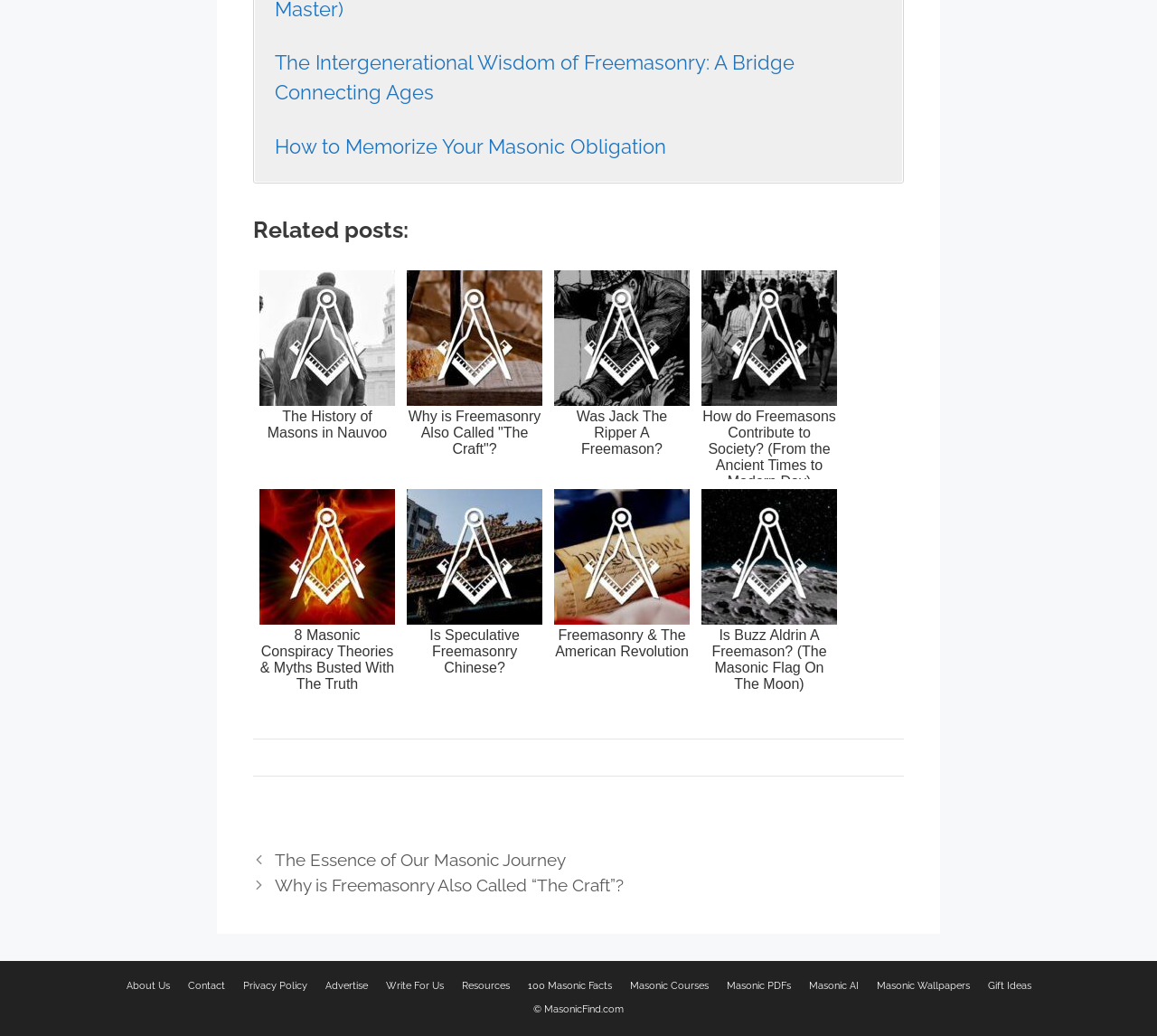What is the topic of the webpage?
Please provide a single word or phrase answer based on the image.

Freemasonry